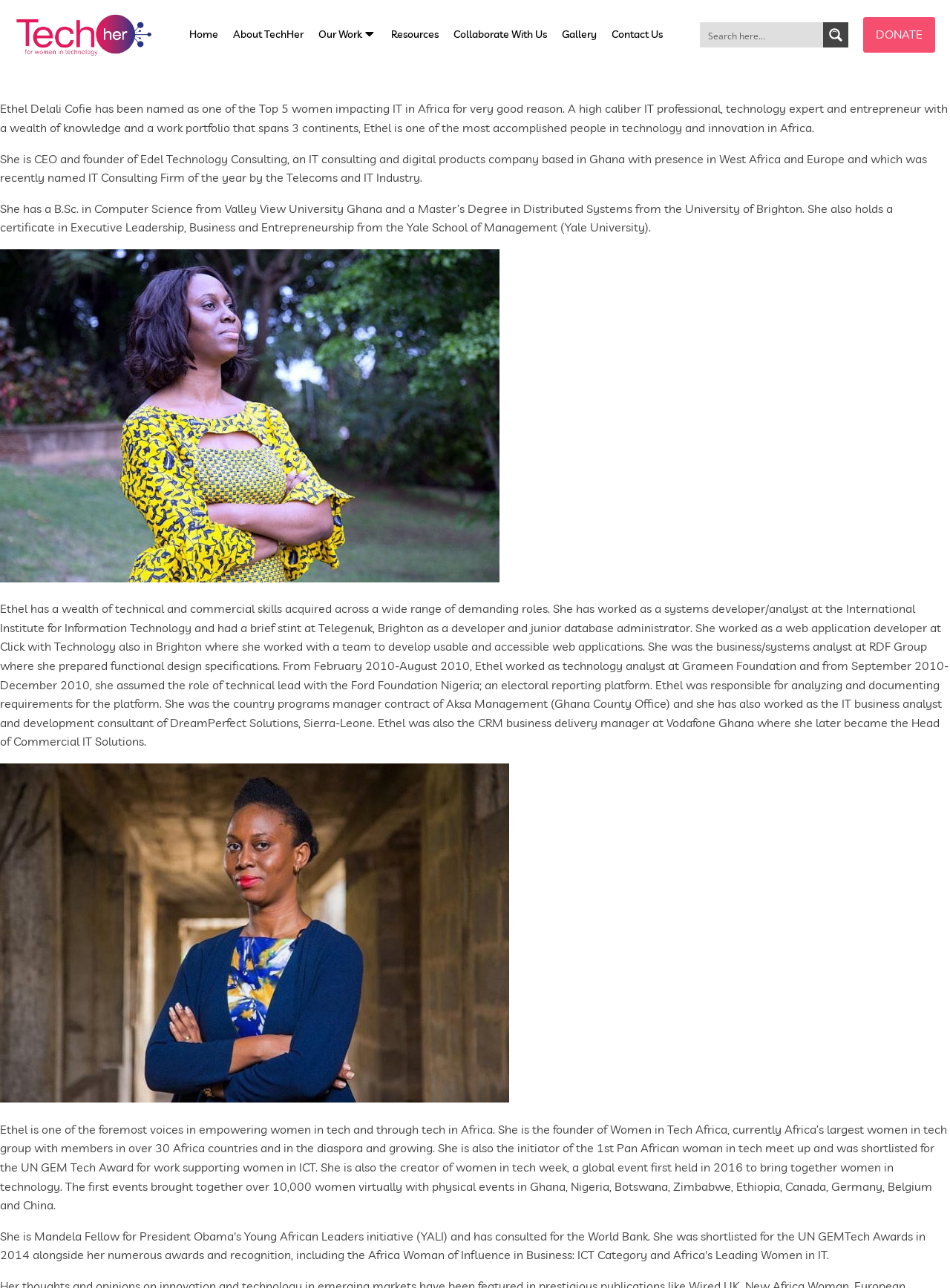Provide a one-word or short-phrase answer to the question:
What is the name of the event created by Ethel?

Women in Tech Week